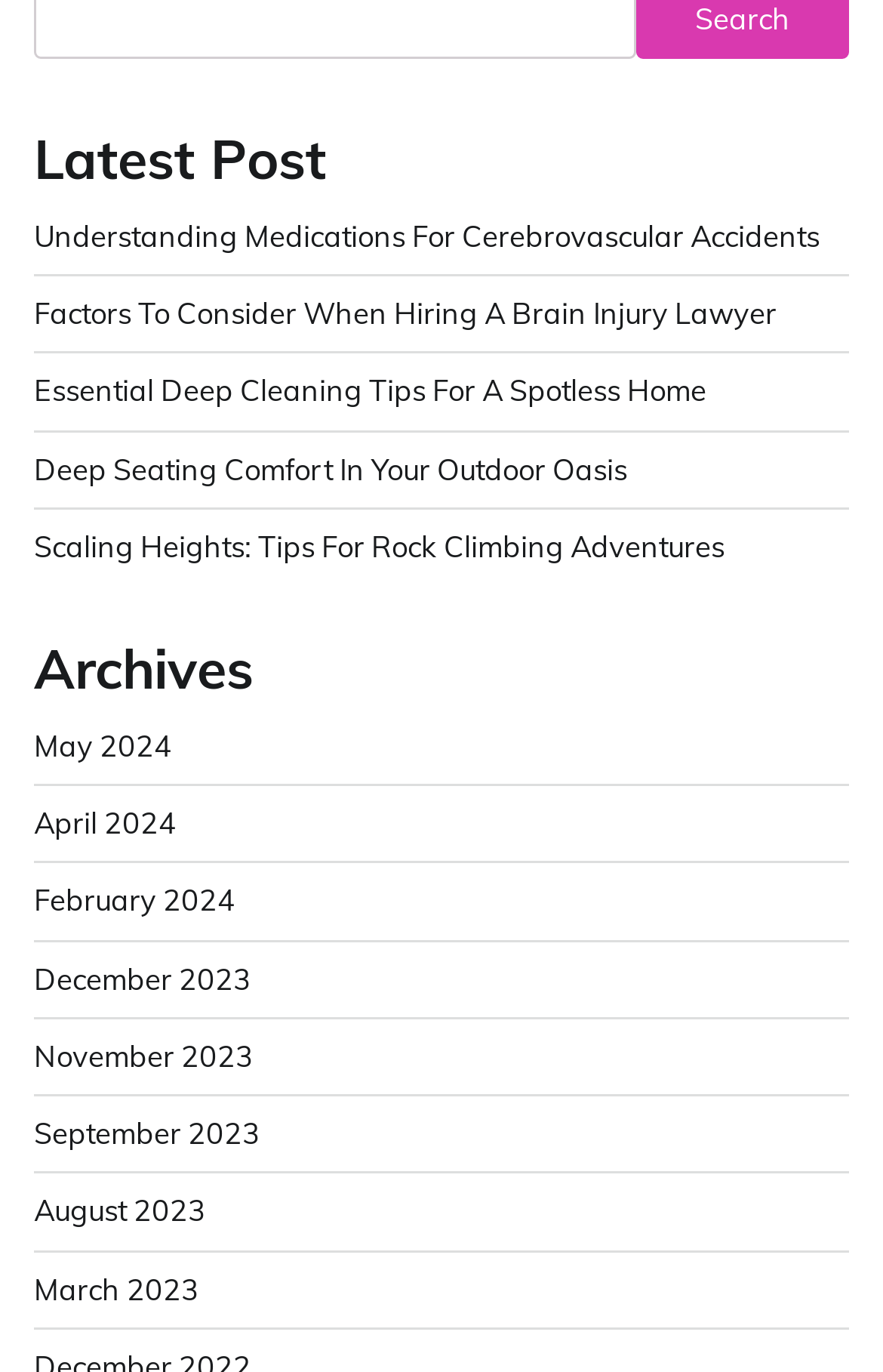Determine the bounding box coordinates of the UI element described below. Use the format (top-left x, top-left y, bottom-right x, bottom-right y) with floating point numbers between 0 and 1: August 2023

[0.038, 0.869, 0.233, 0.895]